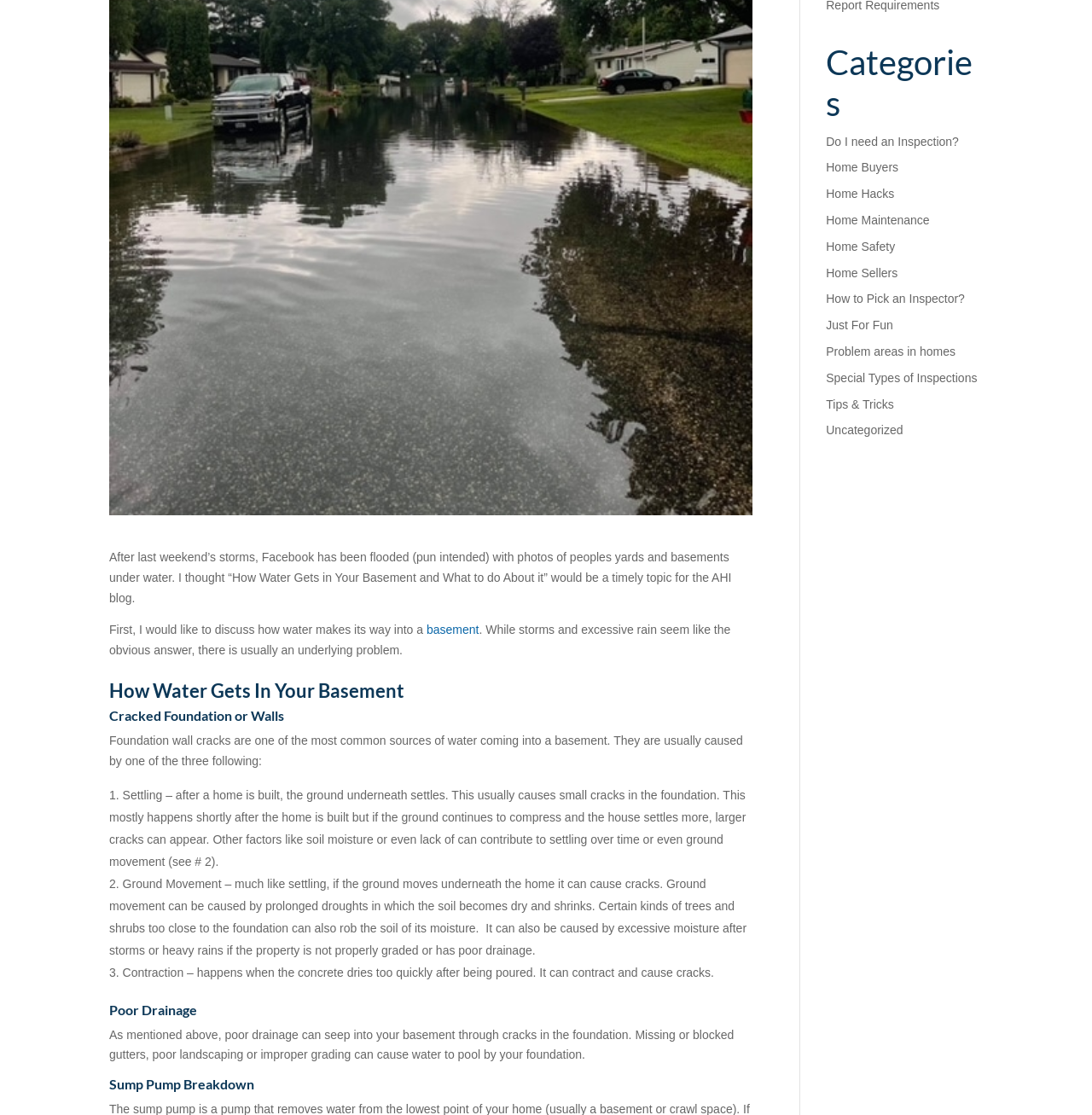Identify the bounding box for the described UI element. Provide the coordinates in (top-left x, top-left y, bottom-right x, bottom-right y) format with values ranging from 0 to 1: Special Types of Inspections

[0.756, 0.333, 0.895, 0.345]